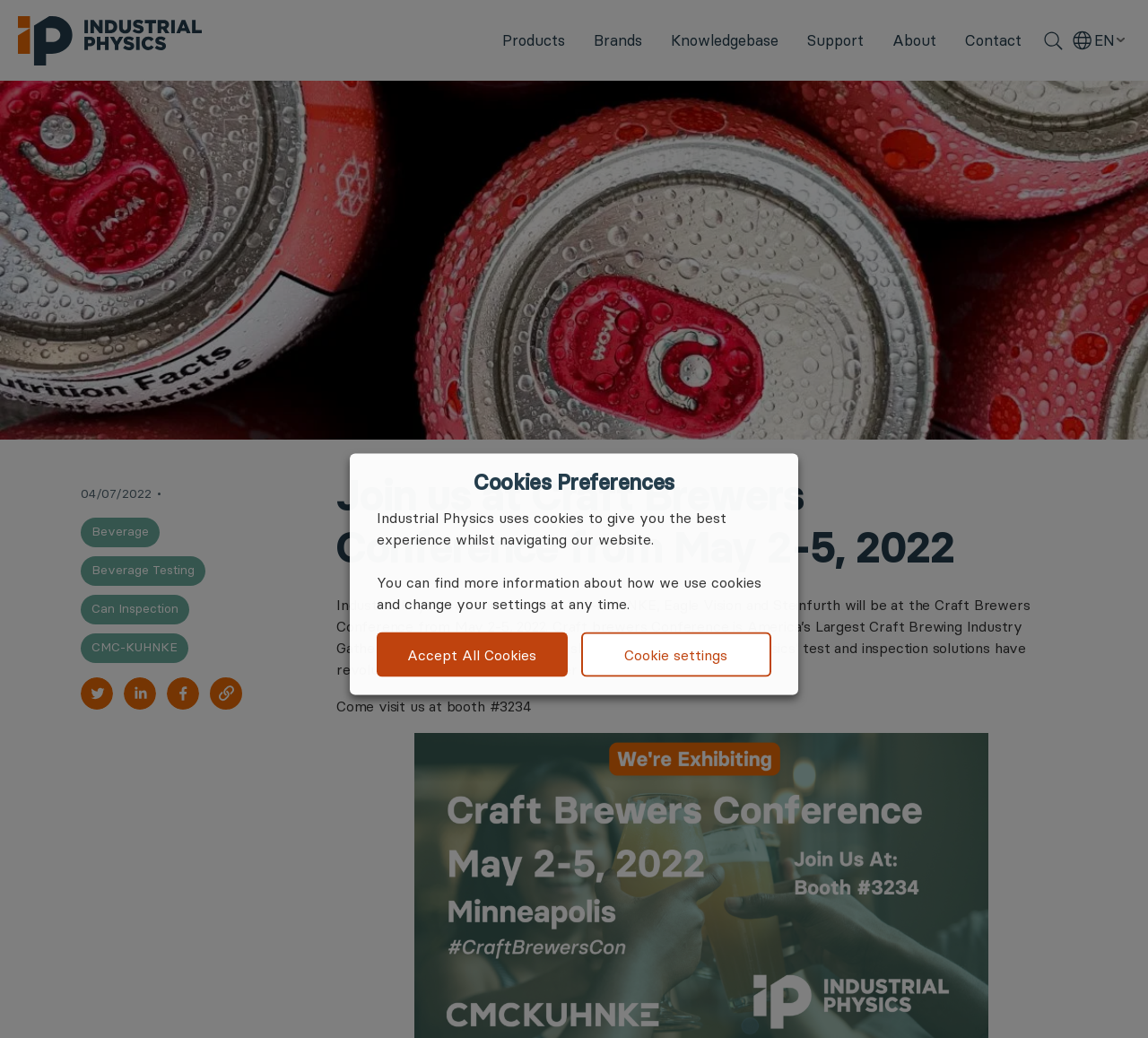Please mark the clickable region by giving the bounding box coordinates needed to complete this instruction: "Go to the About page".

[0.765, 0.021, 0.828, 0.057]